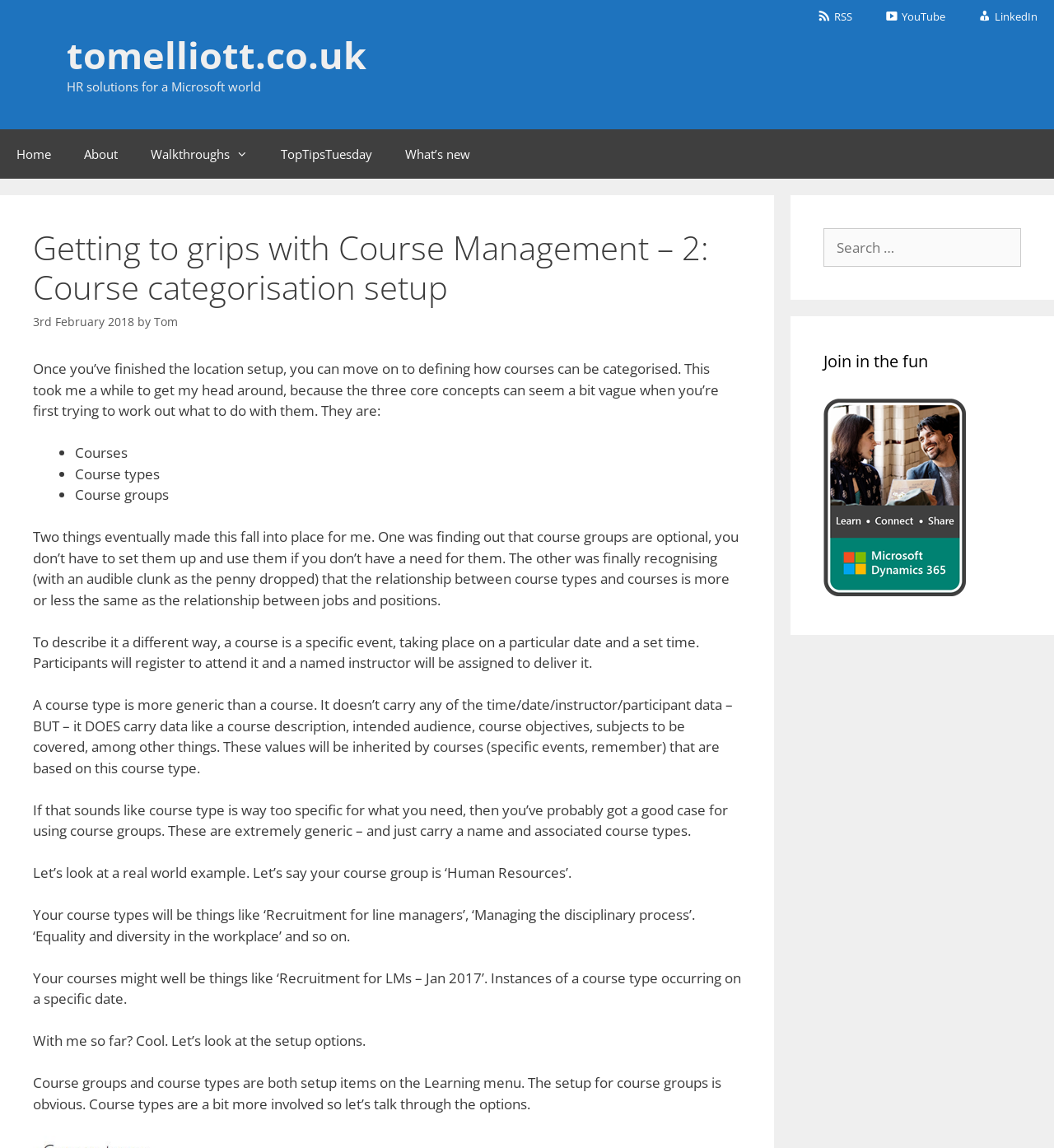Please determine the bounding box coordinates of the element's region to click in order to carry out the following instruction: "Visit Tom's profile". The coordinates should be four float numbers between 0 and 1, i.e., [left, top, right, bottom].

[0.146, 0.273, 0.169, 0.287]